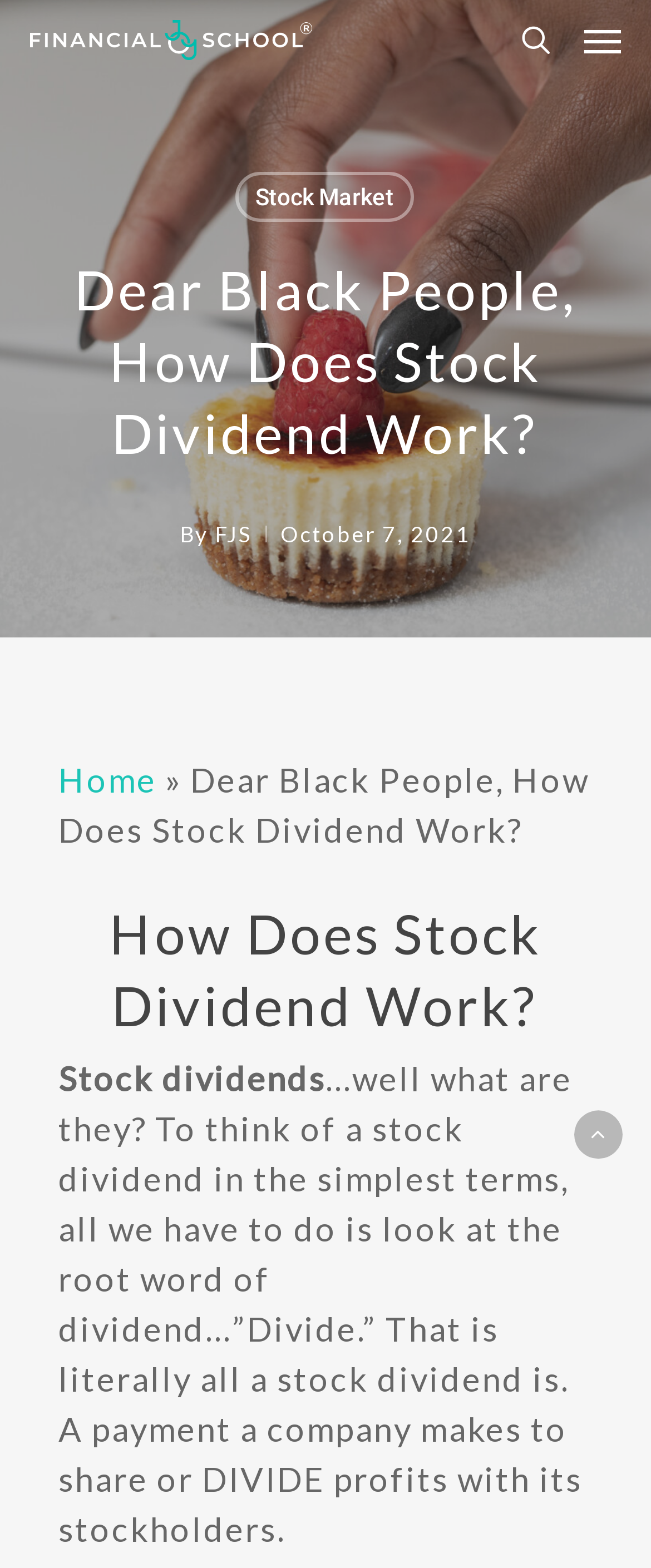Please provide a one-word or short phrase answer to the question:
What is the main topic of the article?

Stock dividend